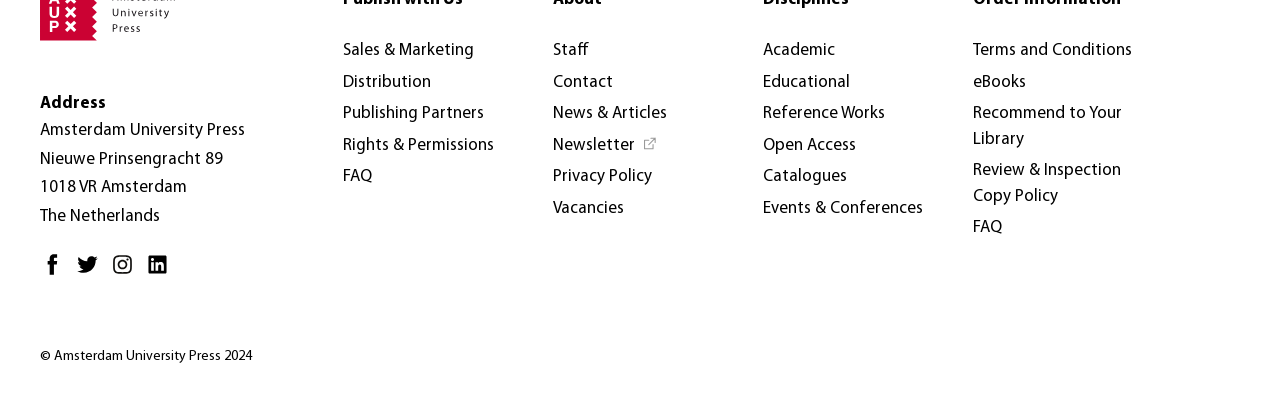Find the bounding box coordinates of the area that needs to be clicked in order to achieve the following instruction: "View Facebook page". The coordinates should be specified as four float numbers between 0 and 1, i.e., [left, top, right, bottom].

[0.031, 0.649, 0.059, 0.691]